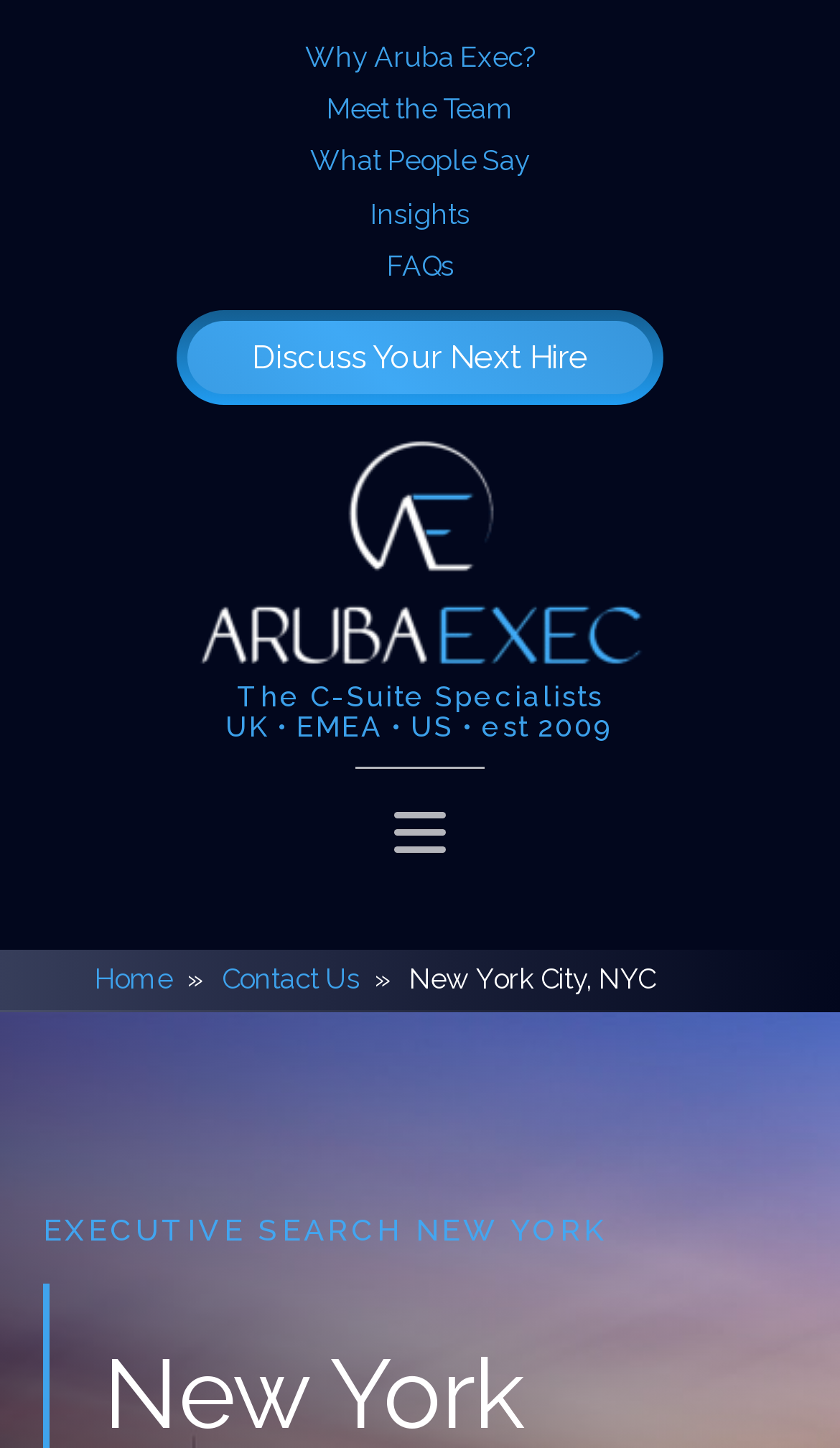Write a detailed summary of the webpage, including text, images, and layout.

The webpage is about an executive search and recruitment service based in New York City. At the top, there are five links: "Why Aruba Exec?", "Meet the Team", "What People Say", "Insights", and "FAQs", which are positioned horizontally and centered. 

Below these links, there is a prominent link "Discuss Your Next Hire" that takes up a significant portion of the screen. 

To the left of this link, there is a smaller link "Executive Recruitment Headhunter Services The C-Suite Specialists UK • EMEA • US • est 2009" accompanied by an image with a similar description. 

At the bottom of the page, there is a navigation section with a breadcrumb trail, consisting of three elements: a "Home" link, a "»" static text, and a "Contact Us" link. To the right of the breadcrumb trail, there is a static text "New York City, NYC". 

Above the navigation section, there is a large heading "EXECUTIVE SEARCH NEW YORK" that spans almost the entire width of the page.